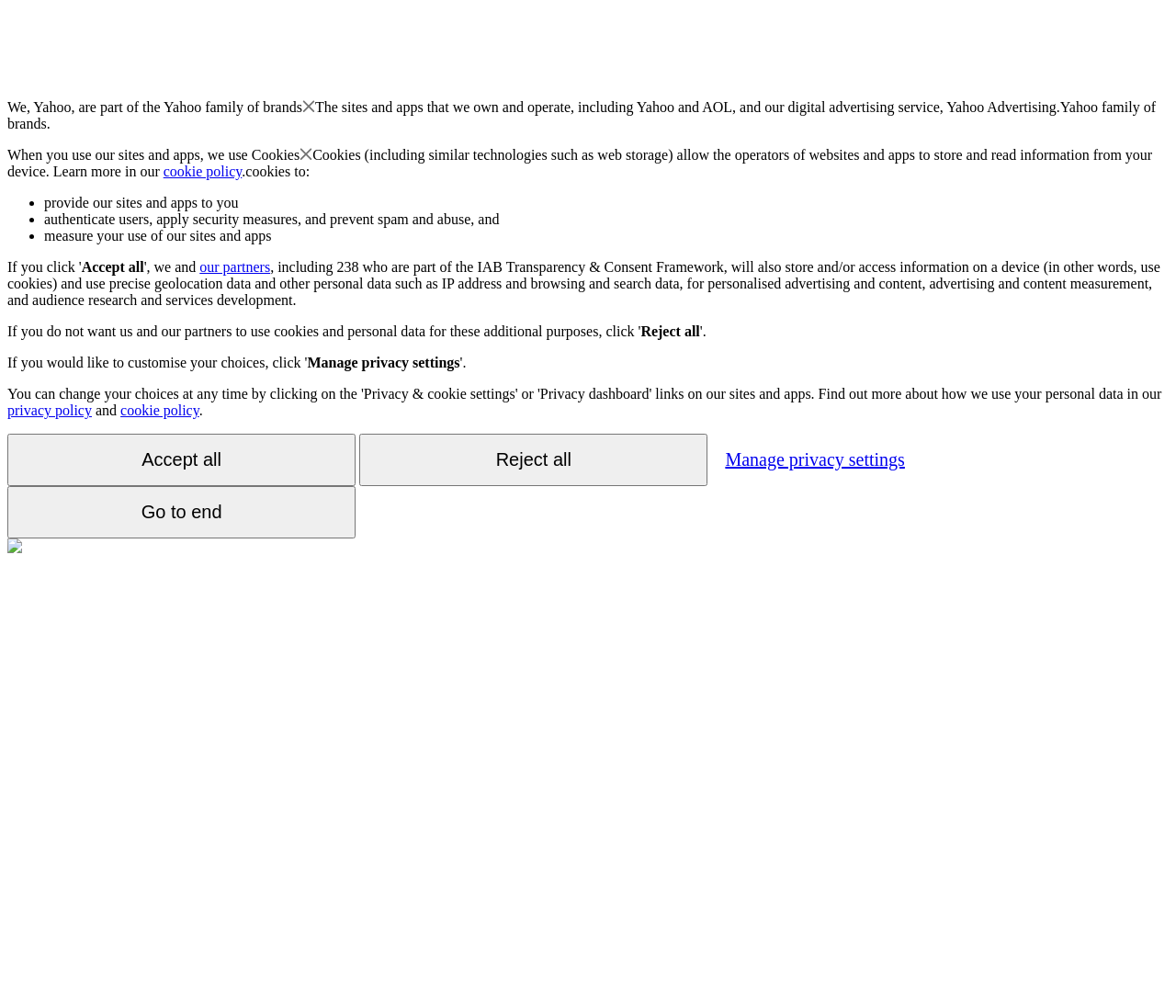Please identify the bounding box coordinates of the element I should click to complete this instruction: 'Sign in'. The coordinates should be given as four float numbers between 0 and 1, like this: [left, top, right, bottom].

None